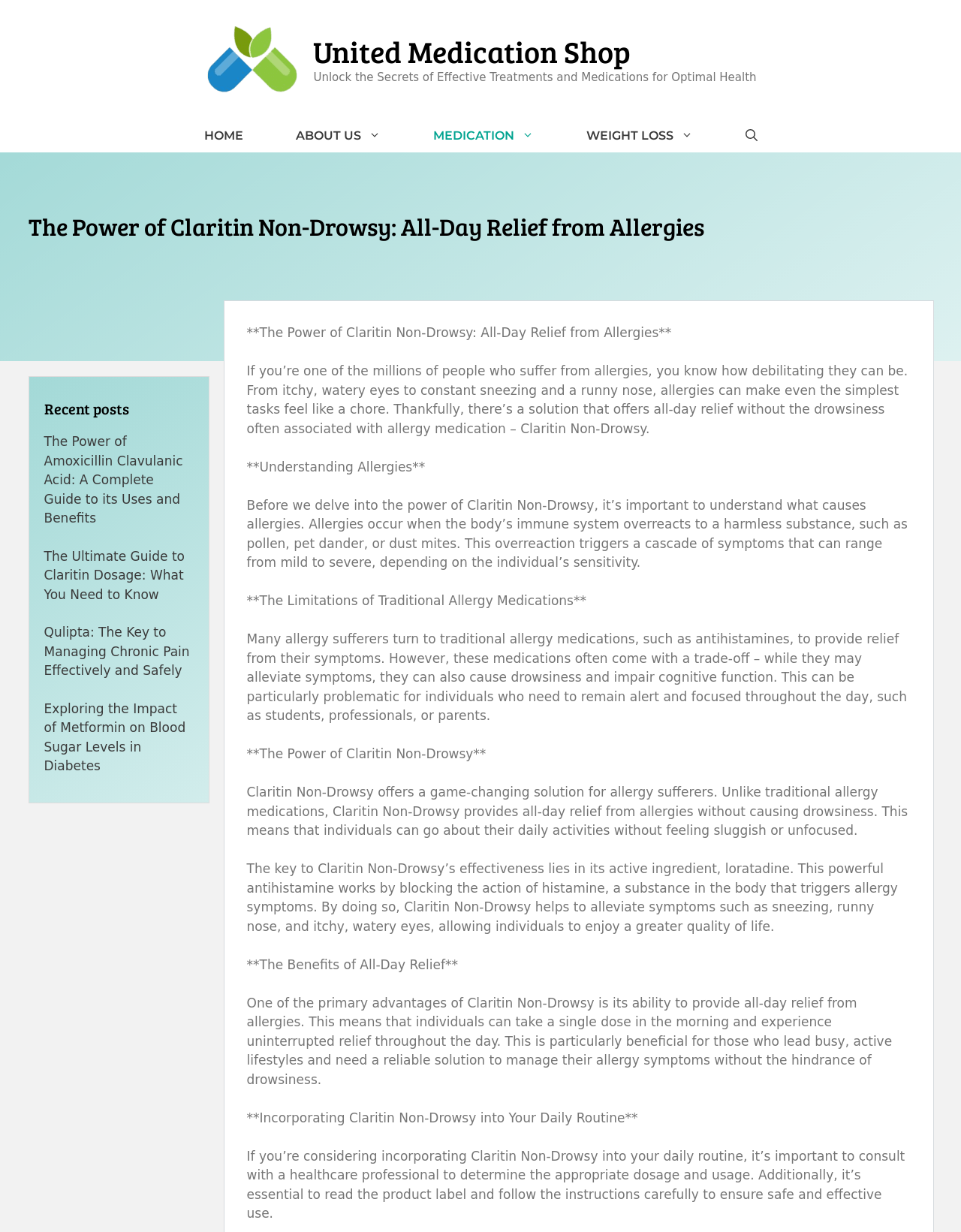Find the bounding box coordinates for the area you need to click to carry out the instruction: "Click on the 'Fixfirmwarex' link". The coordinates should be four float numbers between 0 and 1, indicated as [left, top, right, bottom].

None